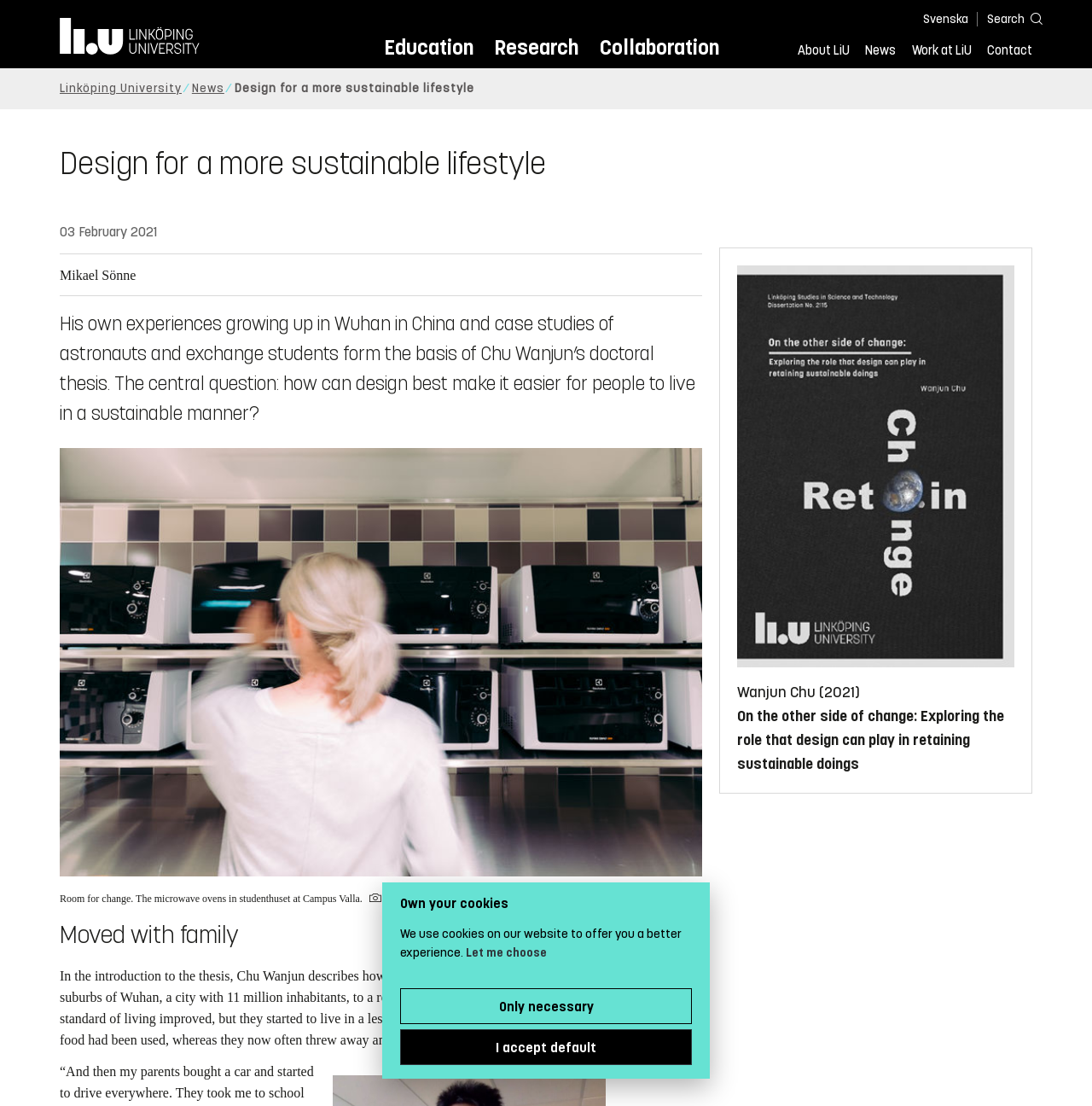What is the date of the news article?
Look at the webpage screenshot and answer the question with a detailed explanation.

I found the answer by looking at the static text element that contains the date of the news article. The date is displayed in the format 'DD Month YYYY'.